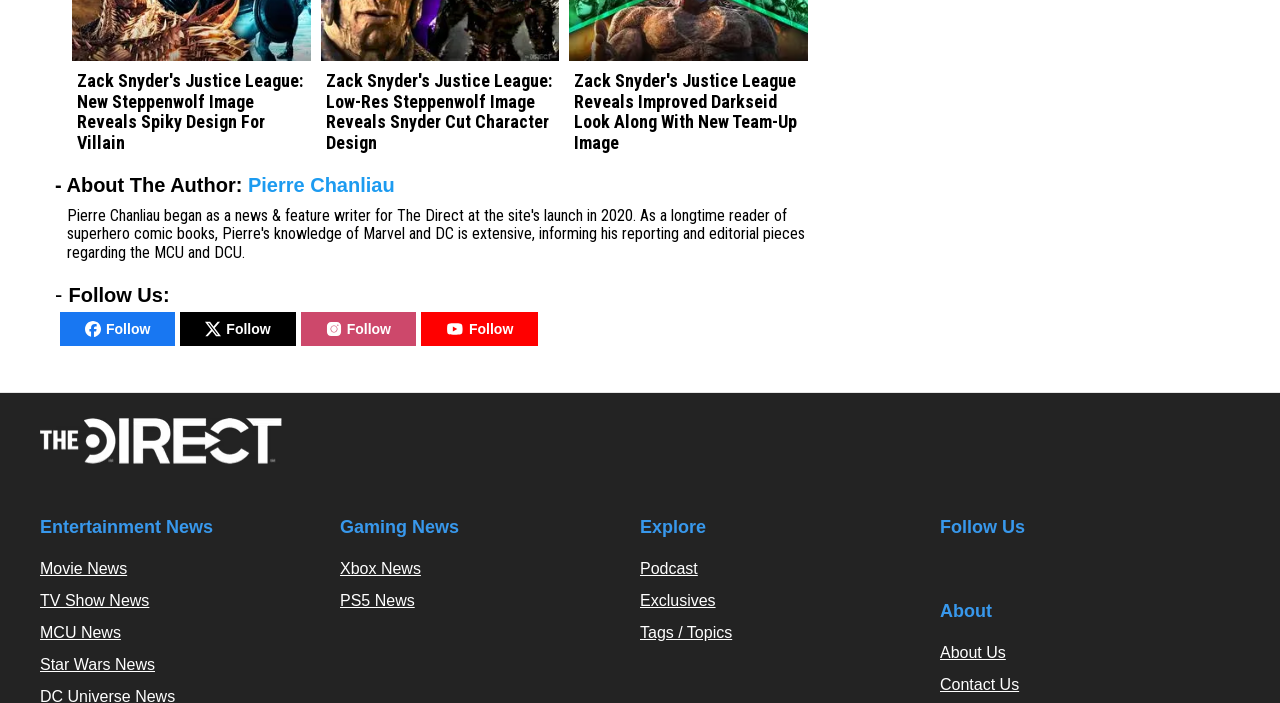Identify the bounding box for the described UI element. Provide the coordinates in (top-left x, top-left y, bottom-right x, bottom-right y) format with values ranging from 0 to 1: Podcast

[0.5, 0.796, 0.545, 0.82]